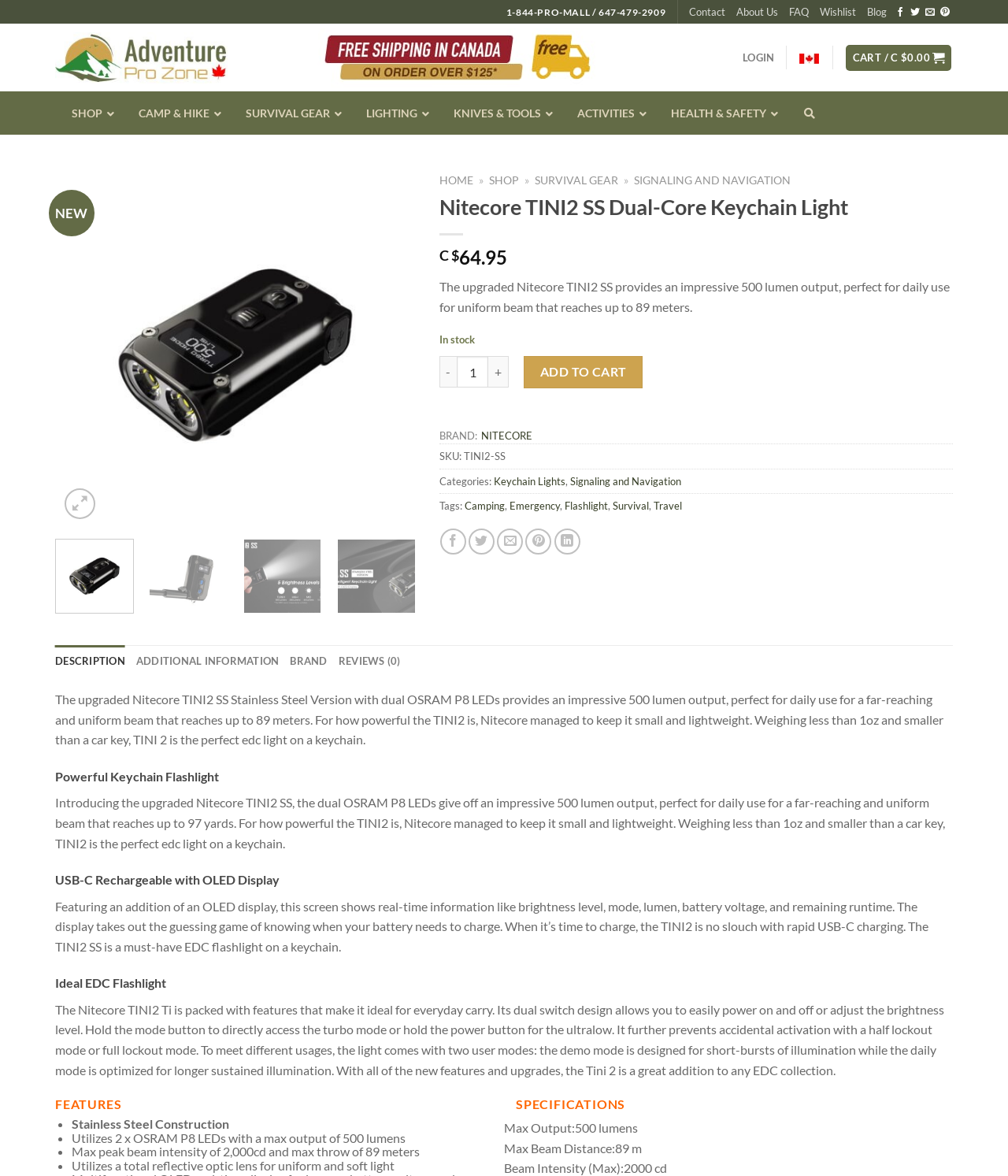Find the bounding box coordinates of the clickable region needed to perform the following instruction: "Share on Facebook". The coordinates should be provided as four float numbers between 0 and 1, i.e., [left, top, right, bottom].

[0.437, 0.449, 0.463, 0.471]